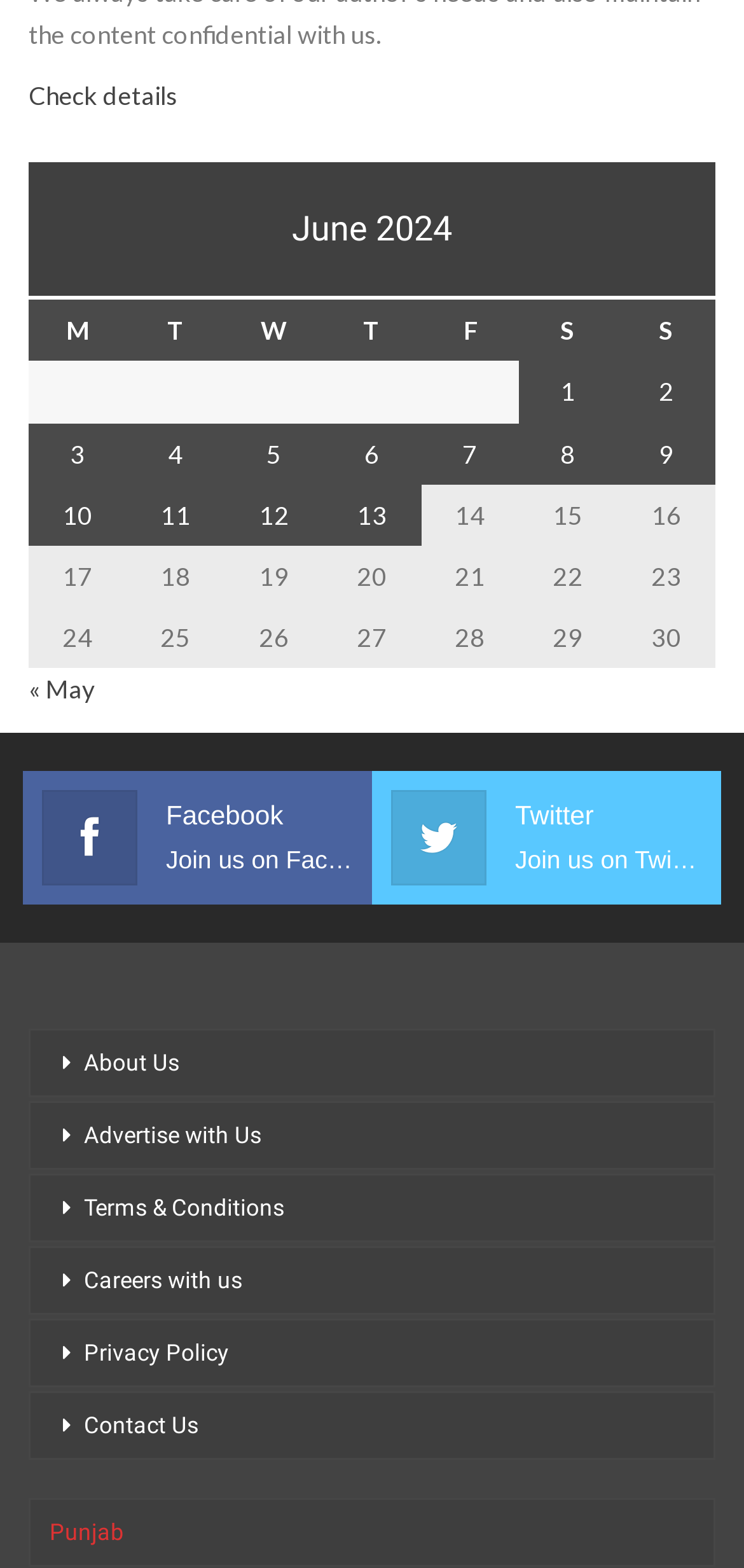Determine the coordinates of the bounding box that should be clicked to complete the instruction: "Read about startups". The coordinates should be represented by four float numbers between 0 and 1: [left, top, right, bottom].

None